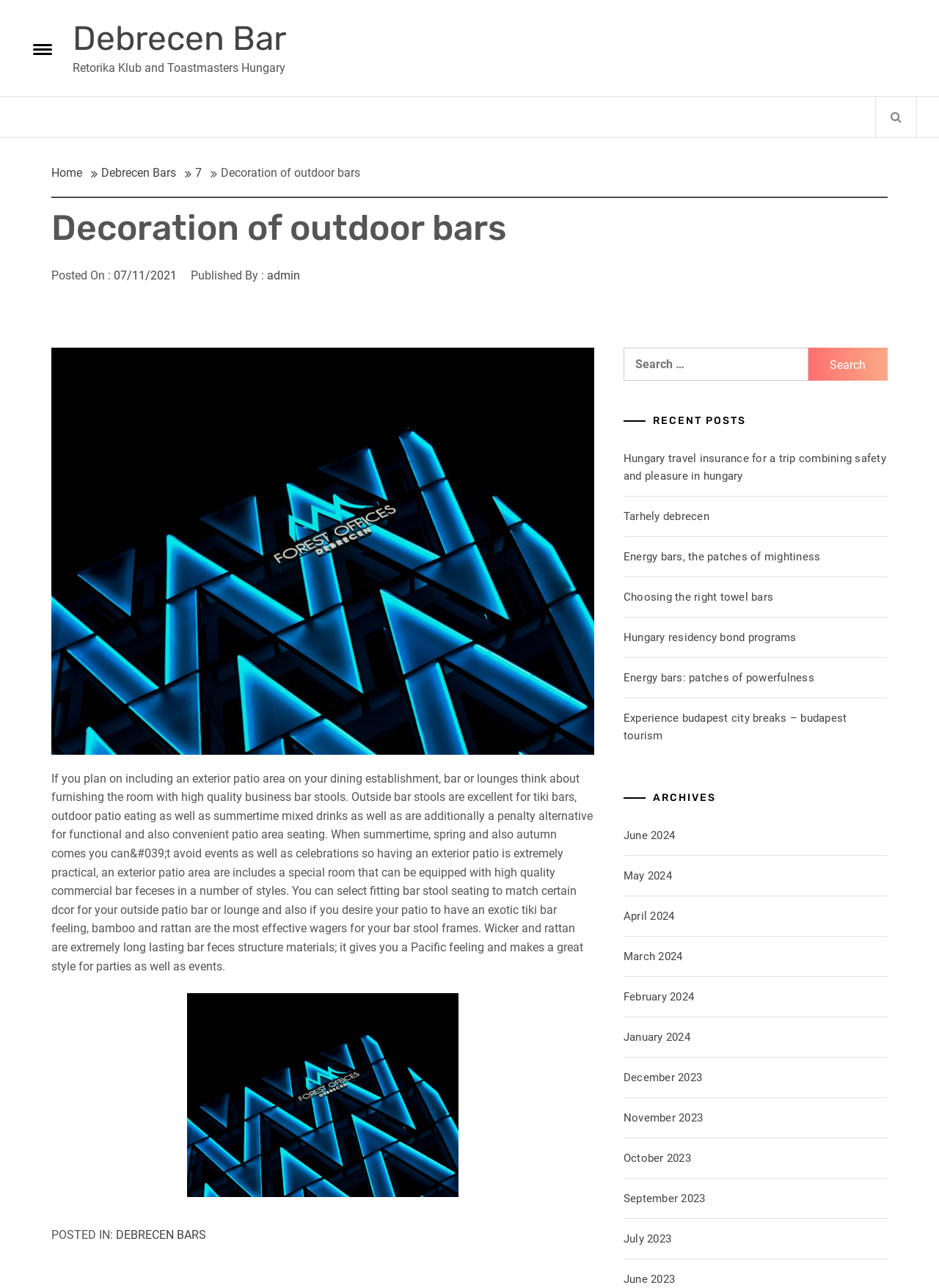What is the date of the current post?
Please give a well-detailed answer to the question.

I determined the answer by looking at the link '07/11/2021' next to the static text 'Posted On :'.